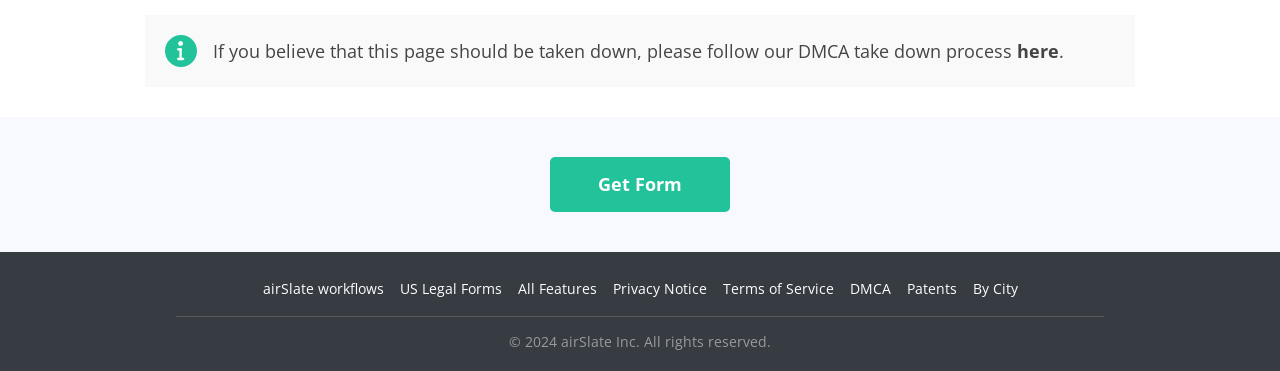What is the process for reporting copyright infringement? Please answer the question using a single word or phrase based on the image.

Follow DMCA take down process